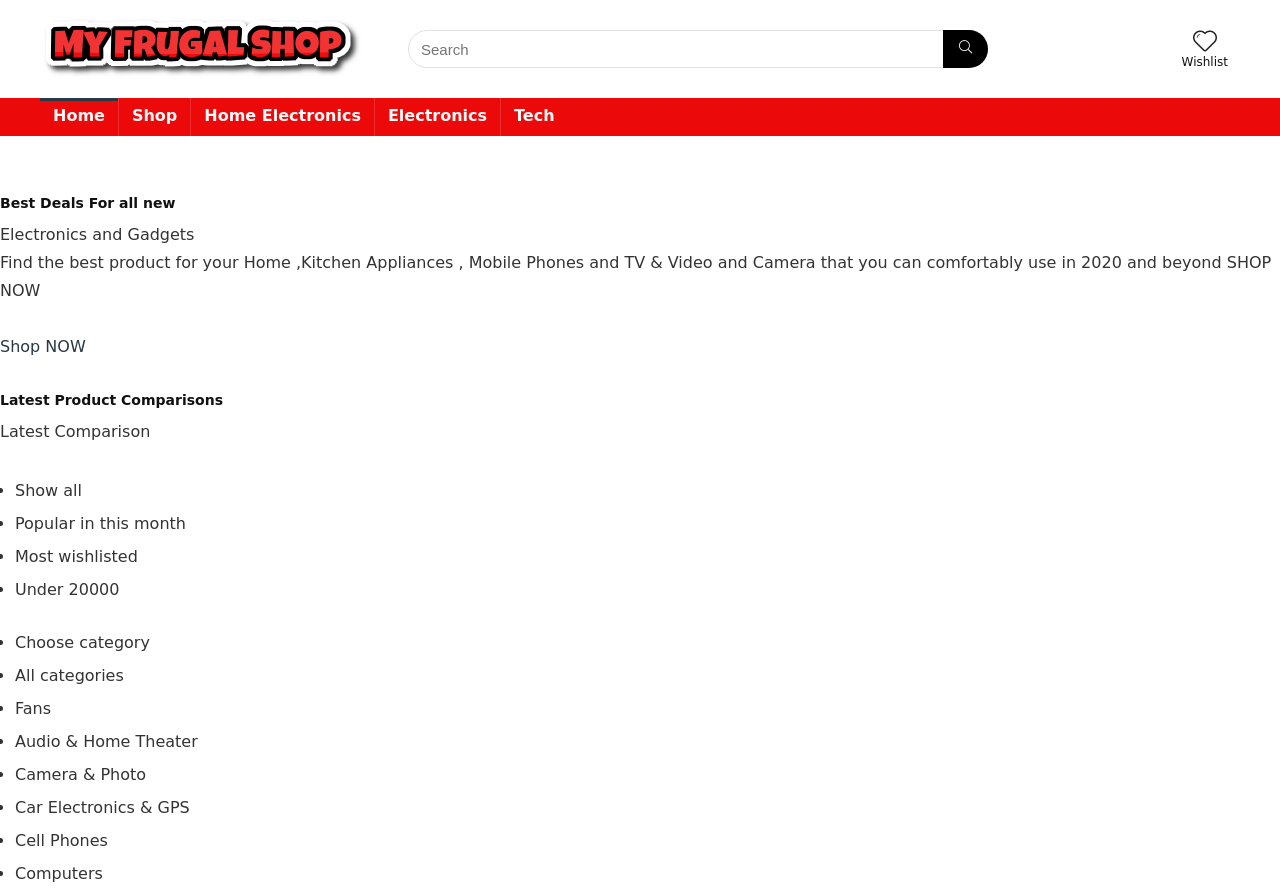What is the text on the top-left corner of the webpage? Examine the screenshot and reply using just one word or a brief phrase.

My Frugal Shop